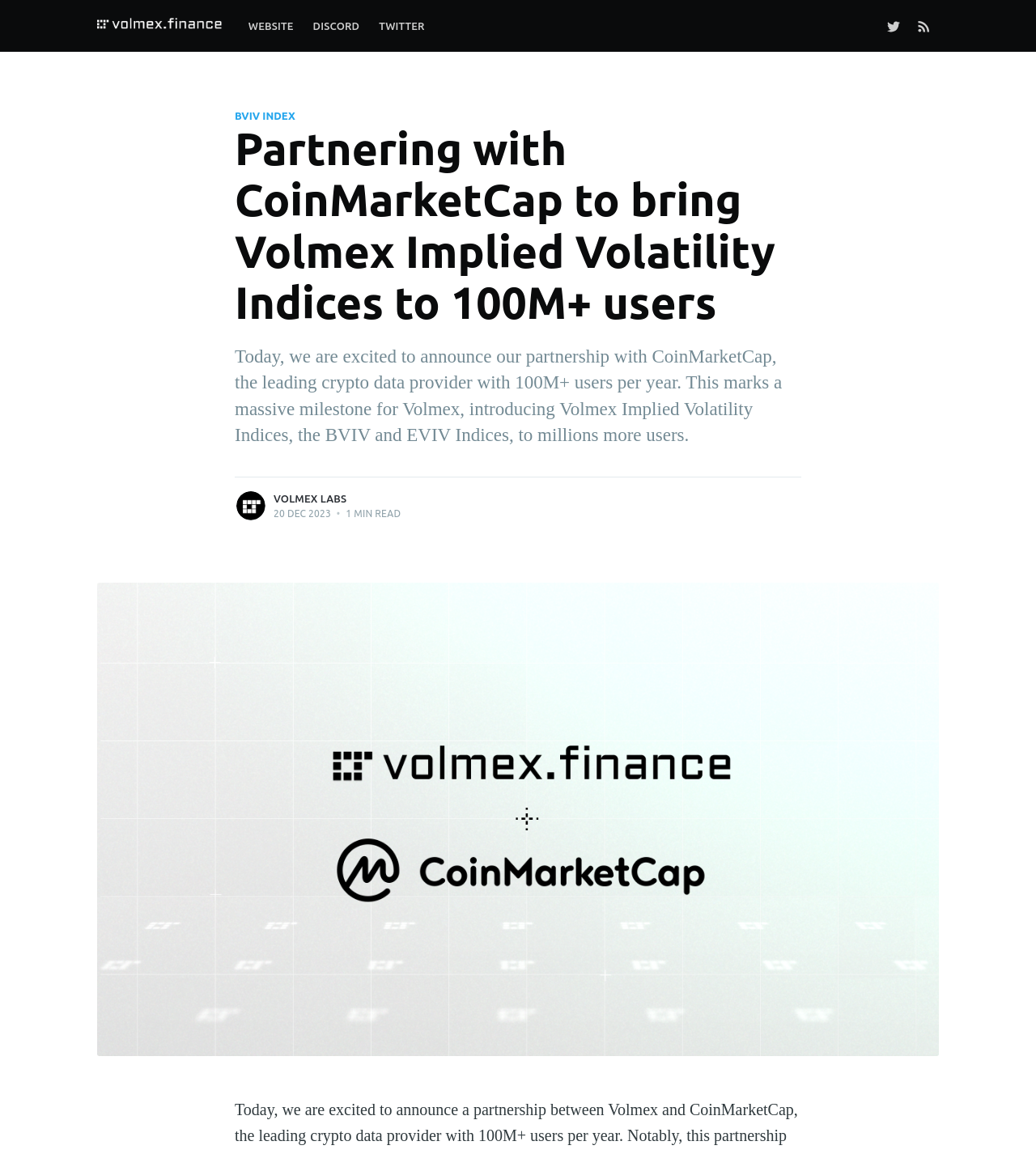Determine the bounding box coordinates for the clickable element required to fulfill the instruction: "go to Volmex Labs". Provide the coordinates as four float numbers between 0 and 1, i.e., [left, top, right, bottom].

[0.227, 0.424, 0.258, 0.452]